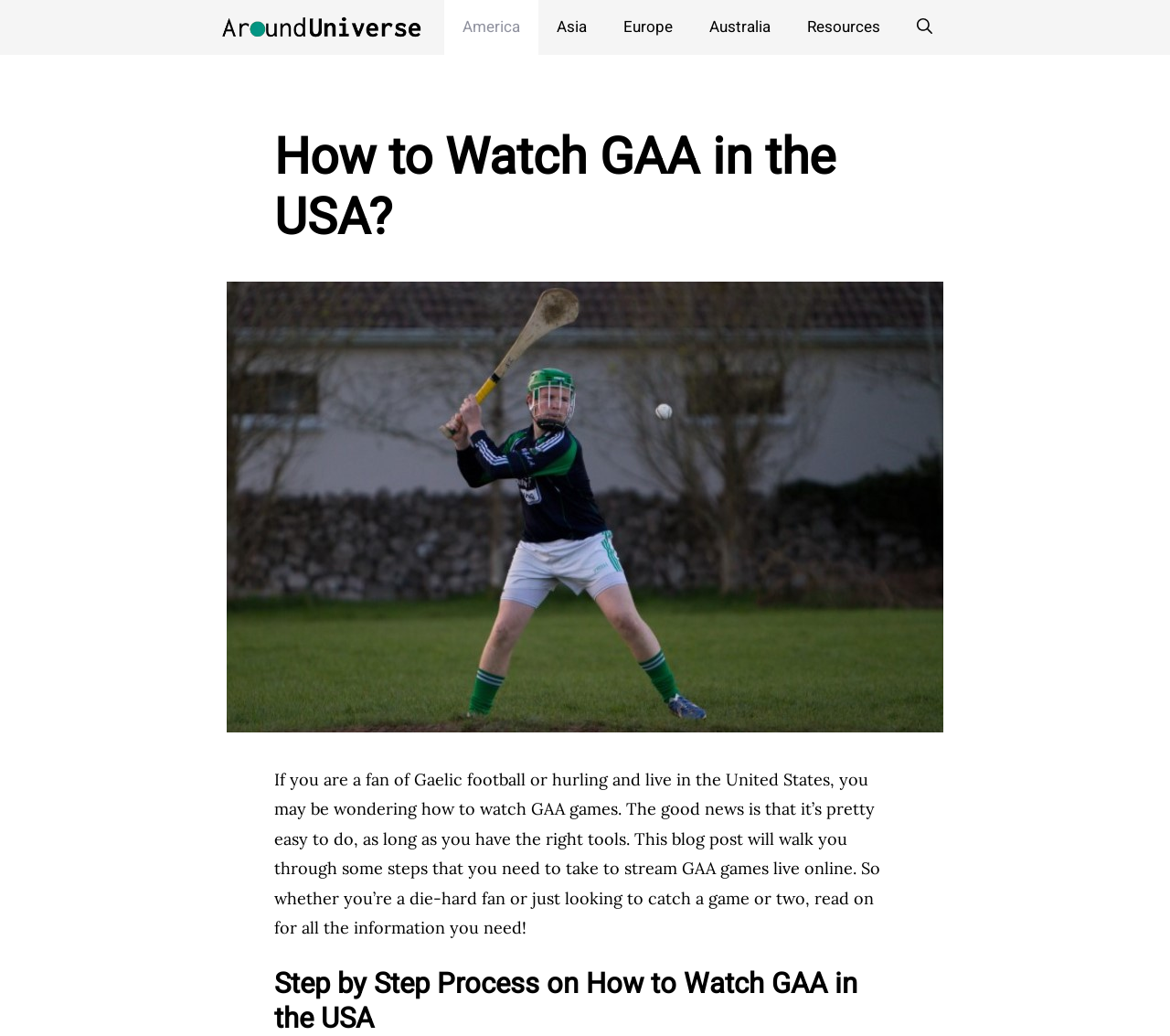Explain the webpage in detail.

The webpage is about watching Gaelic Athletic Association (GAA) games in the United States. At the top, there is a navigation bar with several links, including "AroundUniverse", "America", "Asia", "Europe", "Australia", and "Resources". The "AroundUniverse" link is accompanied by an image with the same name.

Below the navigation bar, there is a large header section that spans almost the entire width of the page. Within this section, there is a heading that reads "How to Watch GAA in the USA?" and a smaller image with the same title.

The main content of the page is a block of text that explains how to watch GAA games online. The text is divided into two sections. The first section provides an introduction, stating that it's easy to watch GAA games online as long as you have the right tools. The second section, titled "Step by Step Process on How to Watch GAA in the USA", likely provides a detailed guide on how to stream GAA games live online.

There are two images on the page, one is the logo of "AroundUniverse" and the other is an image related to "How to Watch GAA in the USA". The overall layout is organized, with clear headings and concise text.